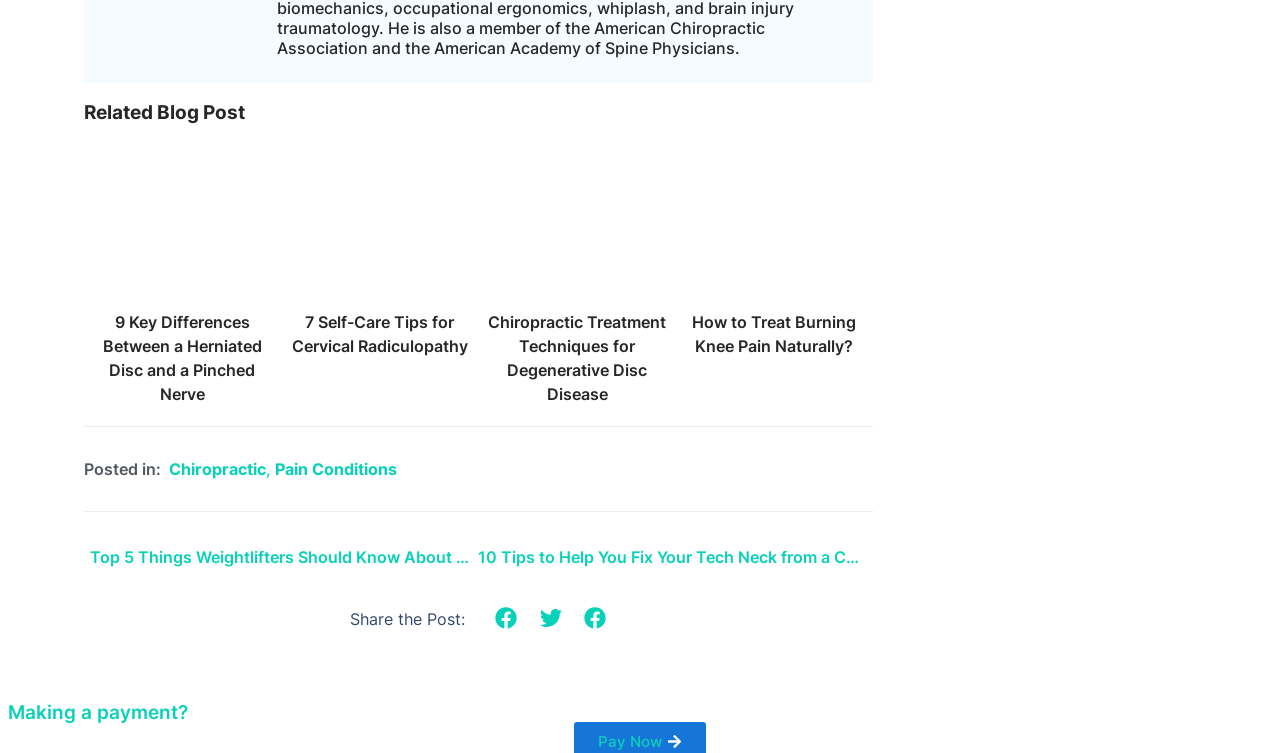Please locate the bounding box coordinates for the element that should be clicked to achieve the following instruction: "View the post about Cervical Radiculopathy". Ensure the coordinates are given as four float numbers between 0 and 1, i.e., [left, top, right, bottom].

[0.22, 0.189, 0.374, 0.476]